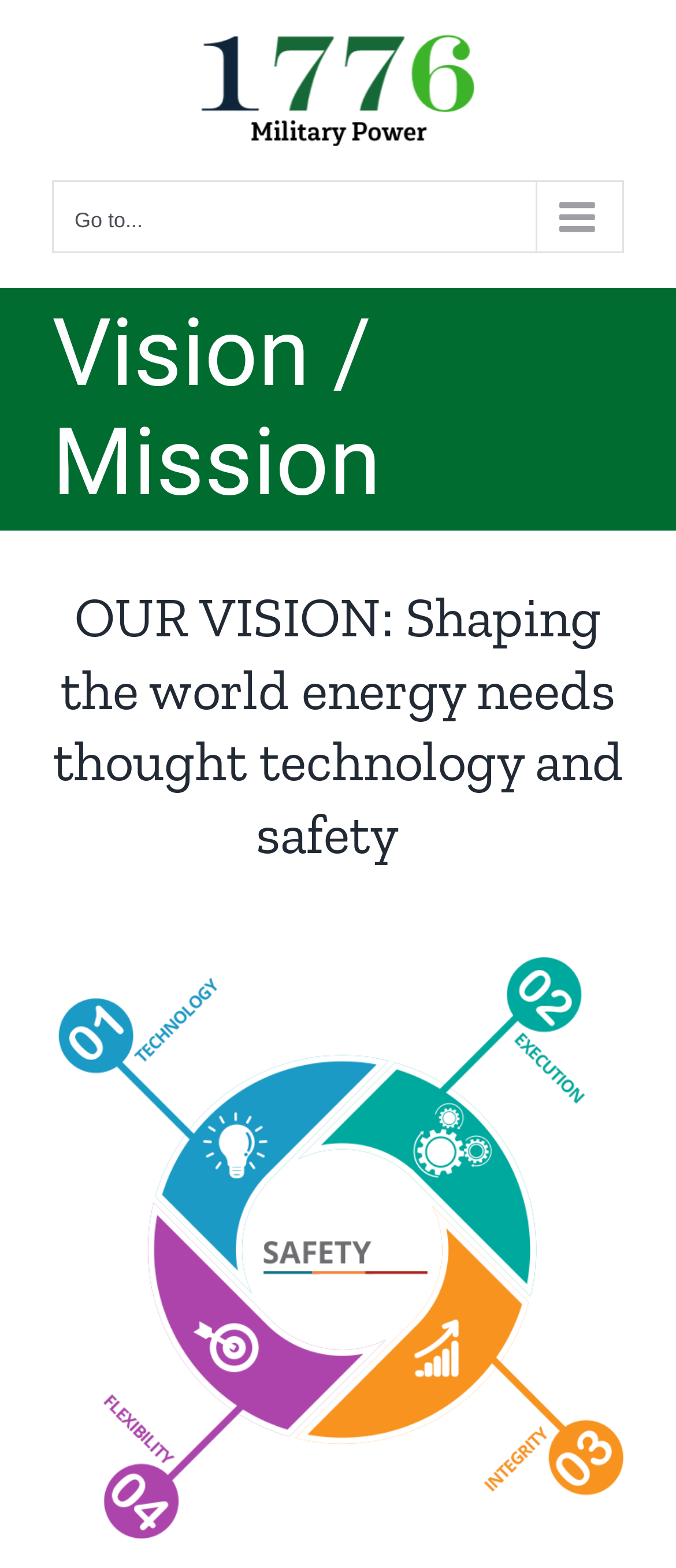Please provide the bounding box coordinates for the UI element as described: "alt="1776 Military Logo"". The coordinates must be four floats between 0 and 1, represented as [left, top, right, bottom].

[0.077, 0.022, 0.923, 0.093]